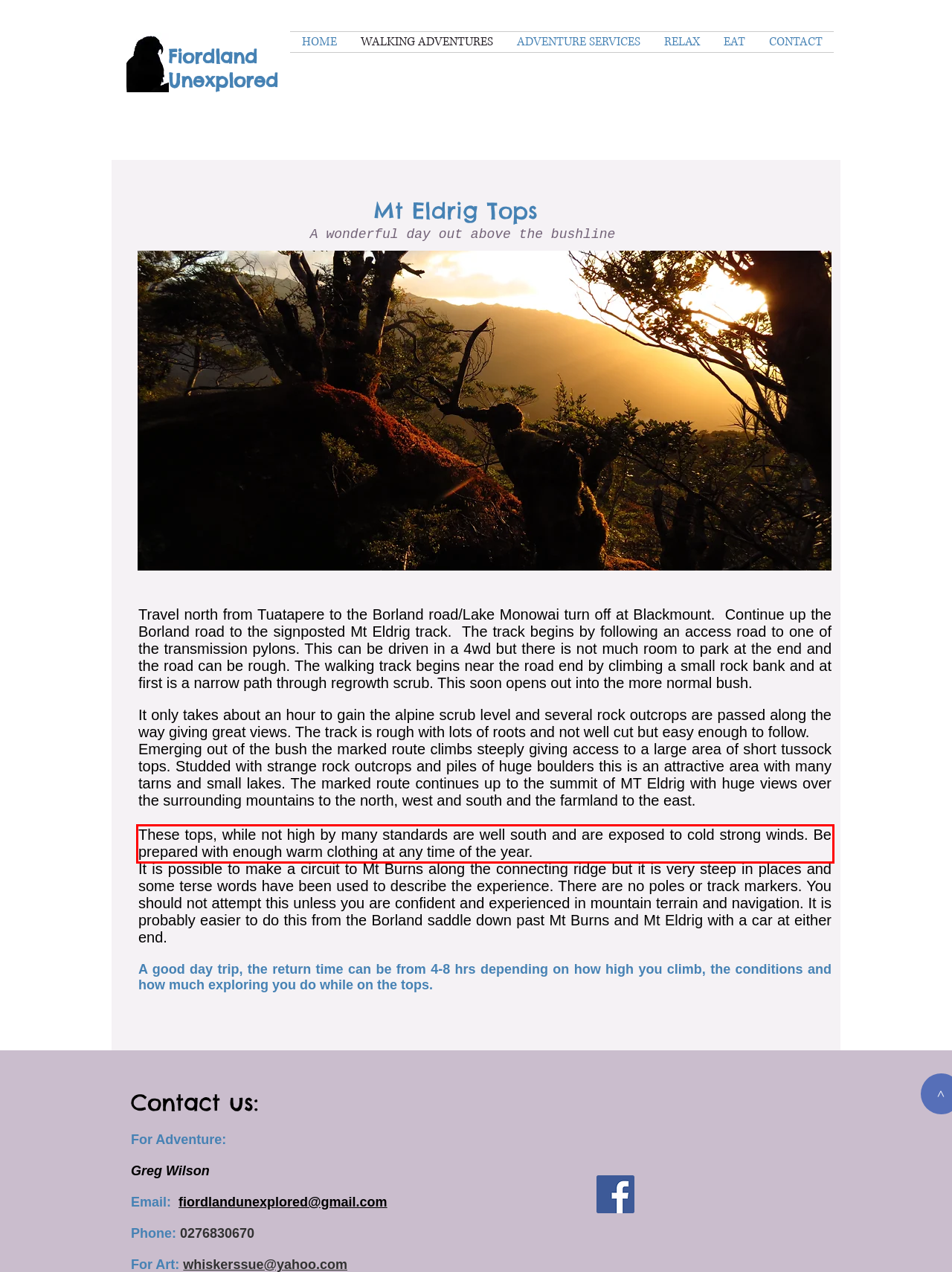Identify the text within the red bounding box on the webpage screenshot and generate the extracted text content.

These tops, while not high by many standards are well south and are exposed to cold strong winds. Be prepared with enough warm clothing at any time of the year.